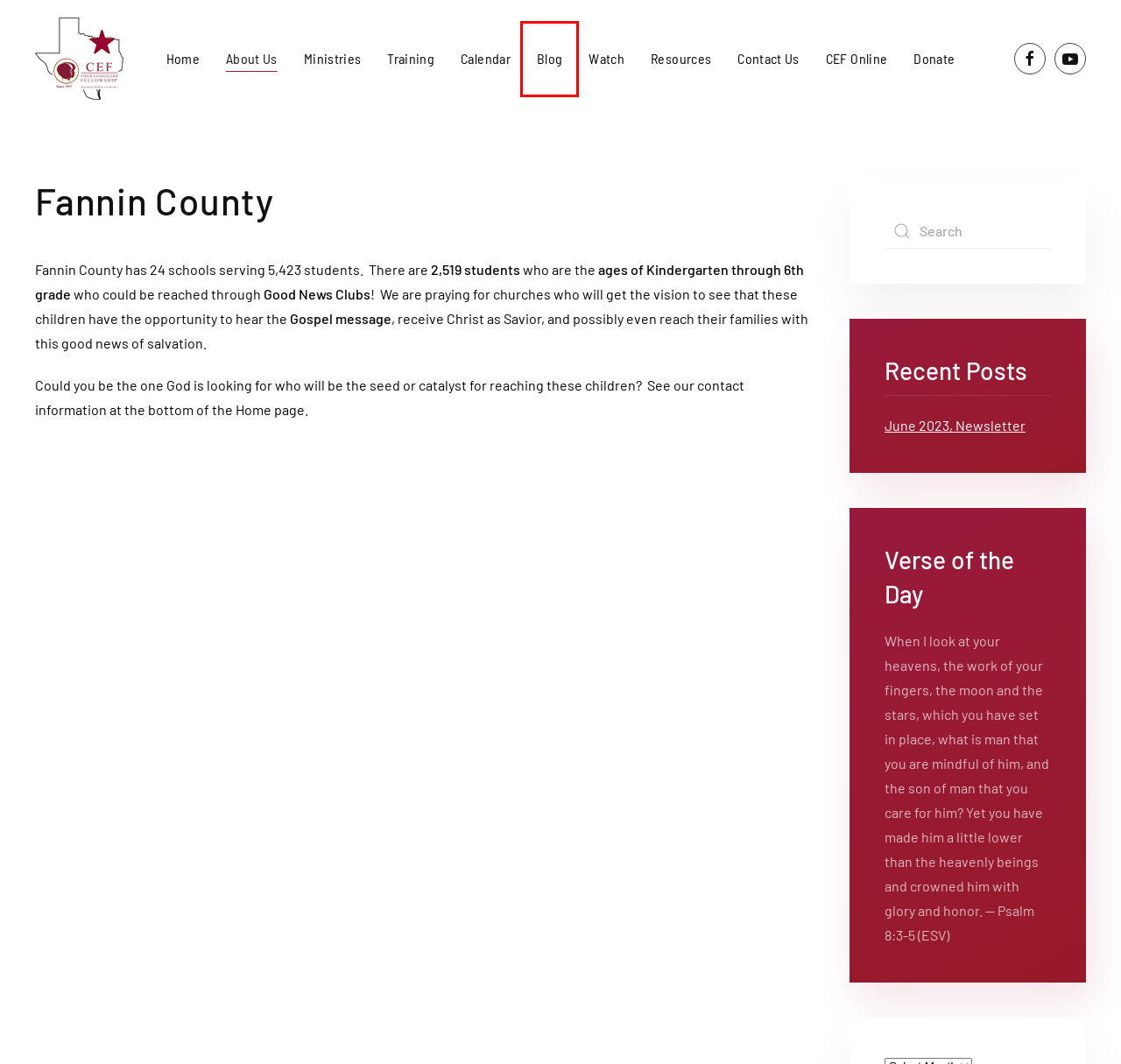A screenshot of a webpage is given, featuring a red bounding box around a UI element. Please choose the webpage description that best aligns with the new webpage after clicking the element in the bounding box. These are the descriptions:
A. Ministries | Lone Star Prairie CEF
B. June 2023, Newsletter | Lone Star Prairie CEF
C. Contact Us | Lone Star Prairie CEF
D. Lone Star Prairie CEF
E. About Us | Lone Star Prairie CEF
F. Blog | Lone Star Prairie CEF
G. Training | Lone Star Prairie CEF
H. Breeze Pay | Lone Star Prairie CEF

F